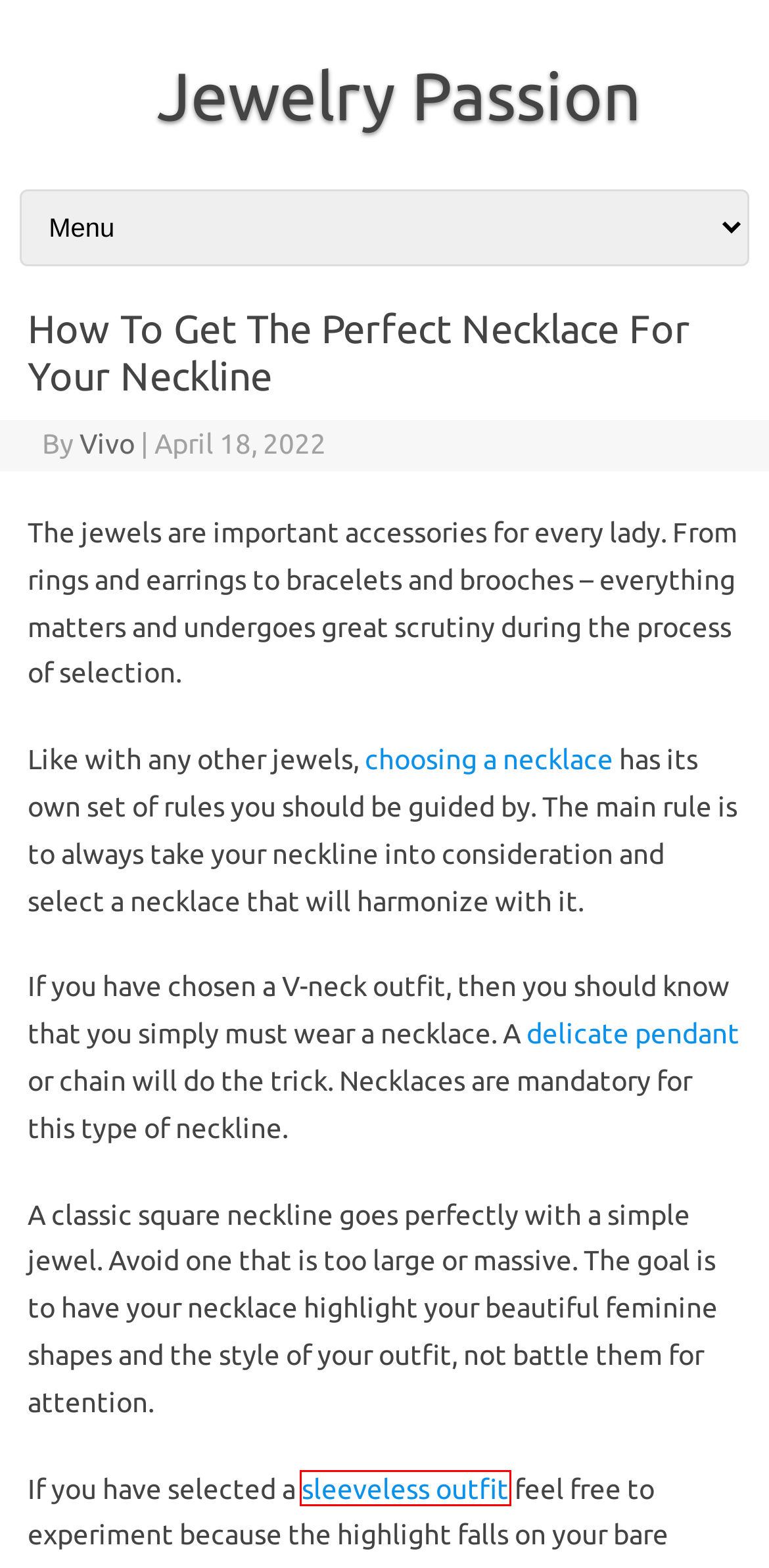Observe the screenshot of a webpage with a red bounding box highlighting an element. Choose the webpage description that accurately reflects the new page after the element within the bounding box is clicked. Here are the candidates:
A. What The Ring Represents on Each Finger - Jewelry Passion
B. Brooches: The Forgotten Accessories - Jewelry Passion
C. 5 Best Pendants You Can Never Go Wrong With - Jewelry Passion
D. Matching Your Personal Style With The Right Jewelry - Jewelry Passion
E. Vivo, Author at Jewelry Passion
F. Palladium, Platinum or White Gold, What Are The Differences? - Jewelry Passion
G. Jewelry Passion -
H. Long Or Short Necklaces? How To Pick The Perfect Necklace For Your Outfit - Jewelry Passion

D